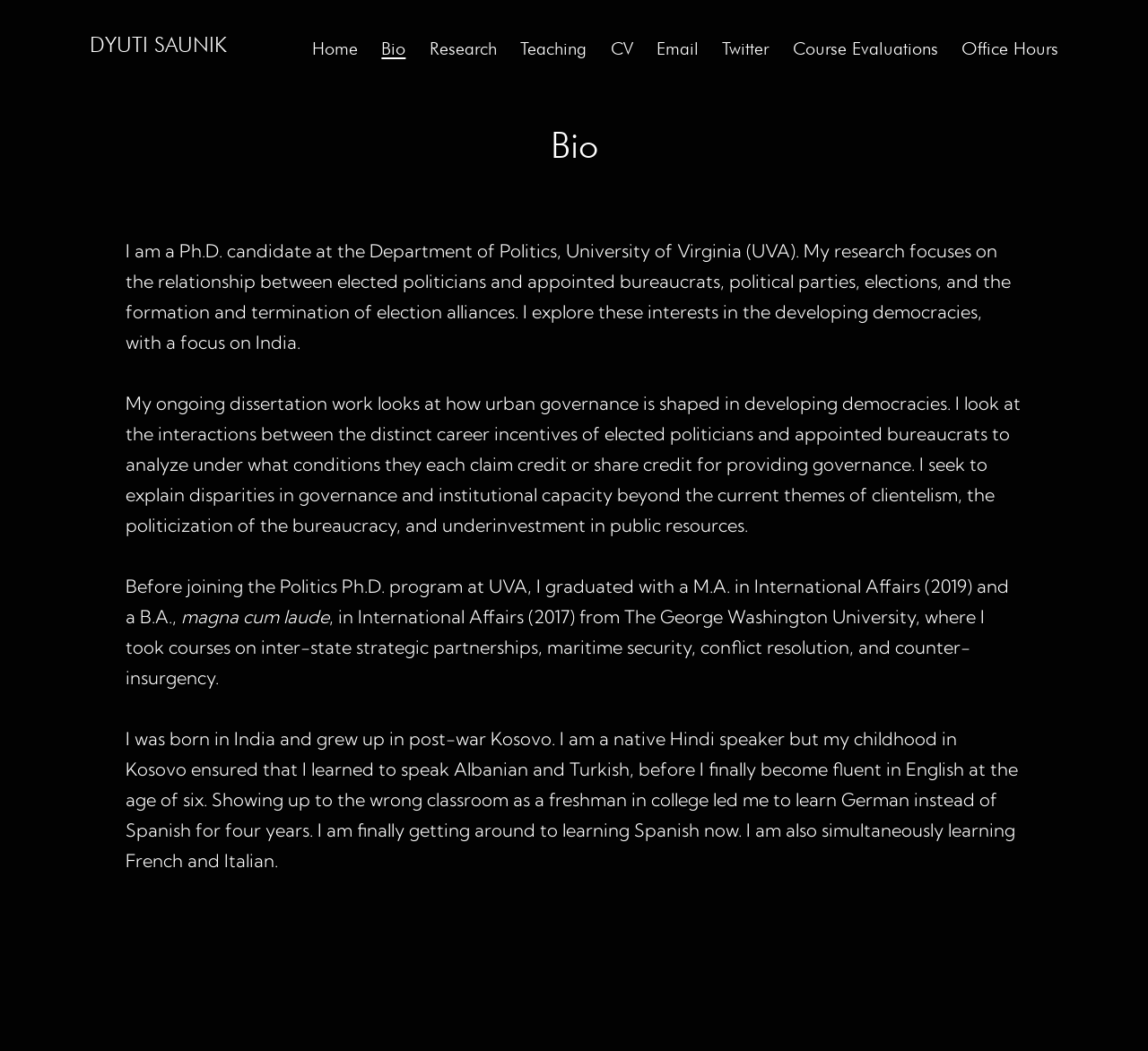What is the researcher's current academic status?
Look at the image and construct a detailed response to the question.

Based on the webpage content, specifically the first sentence of the bio section, it is clear that the researcher is a Ph.D. candidate at the Department of Politics, University of Virginia (UVA).